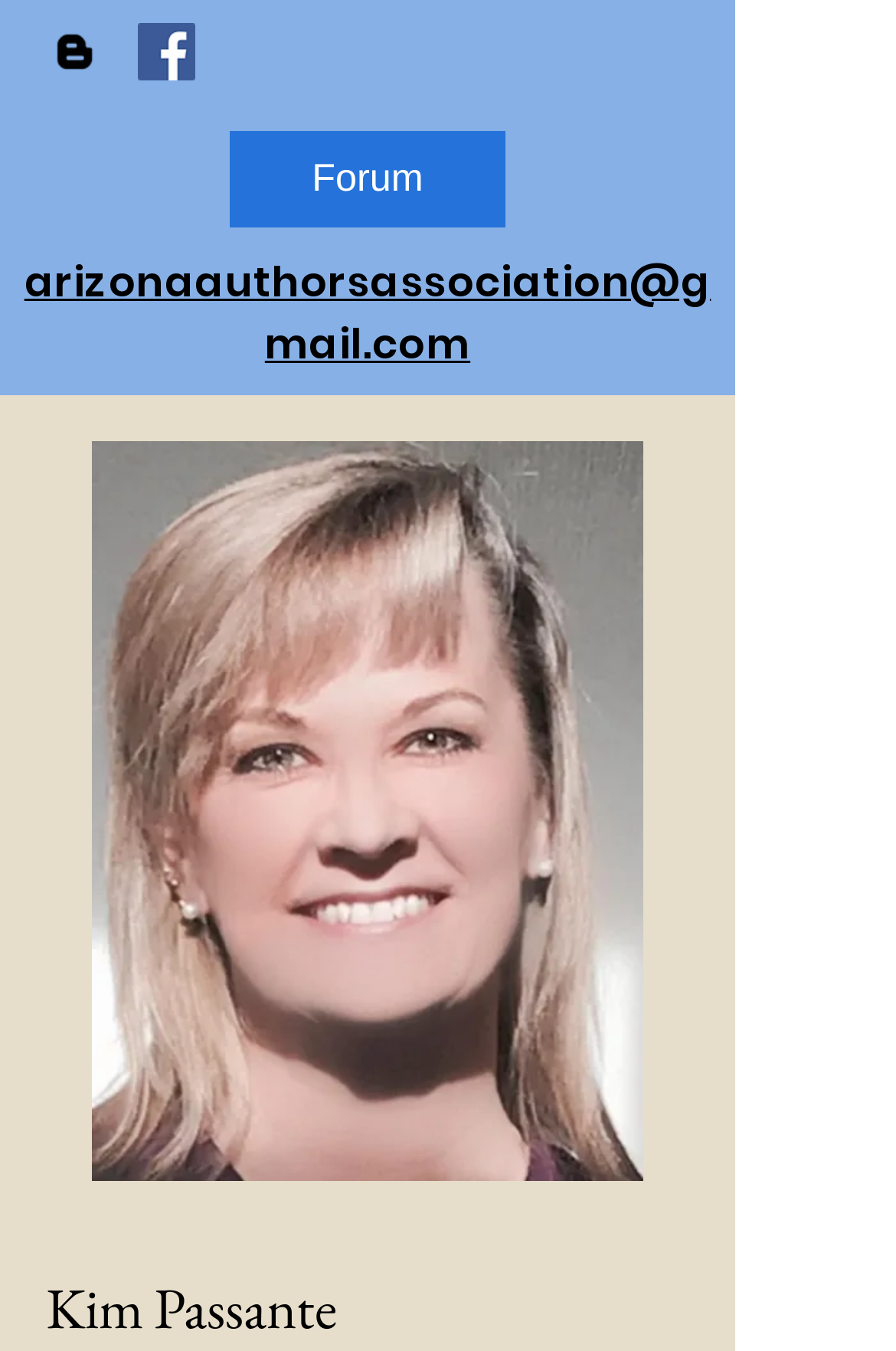What is the author's name?
Provide a detailed answer to the question, using the image to inform your response.

The author's name is mentioned in the heading element with the text 'Kim Passante' and also in the image description 'Kim Passante'.